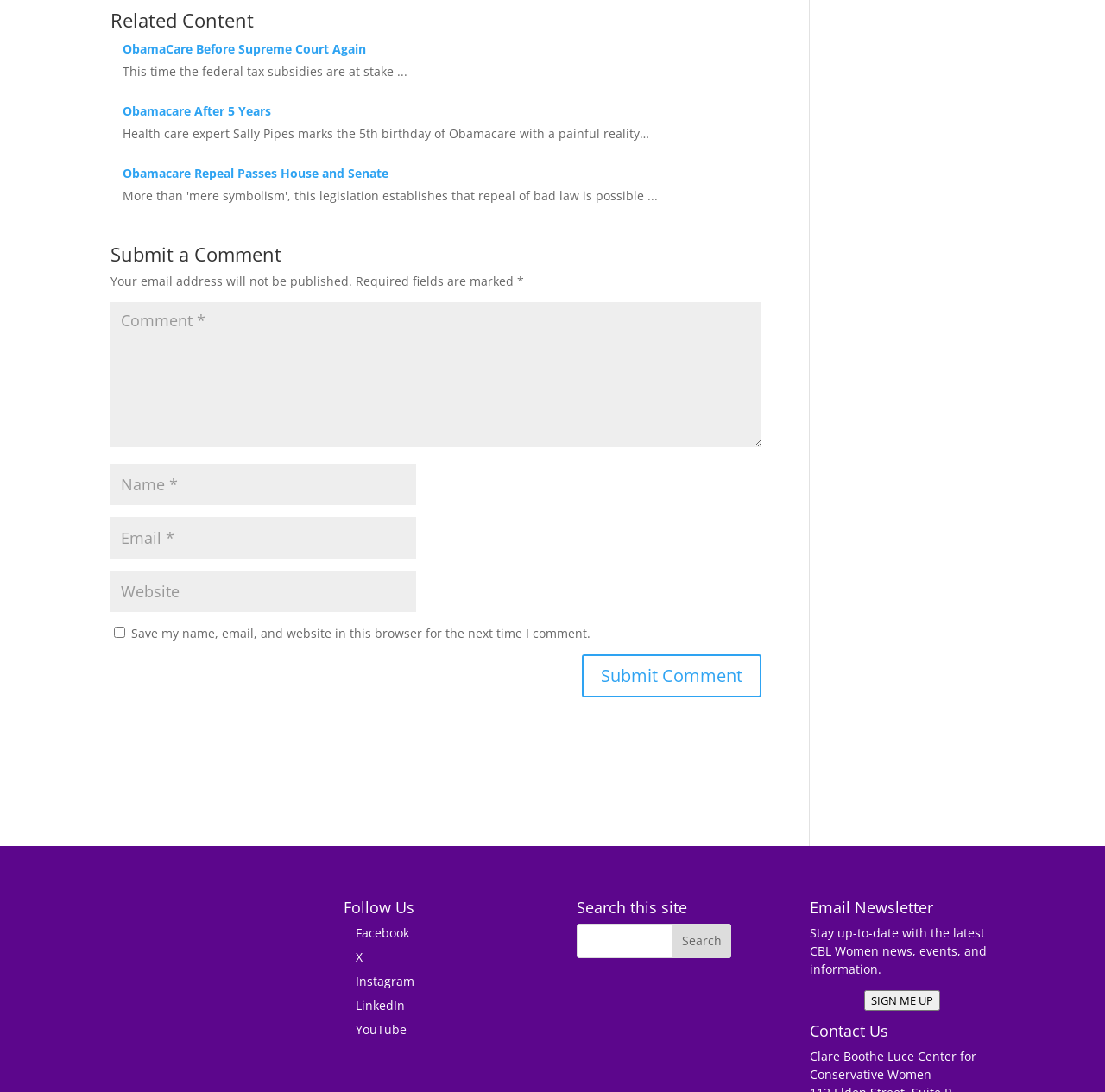Locate the bounding box coordinates of the area you need to click to fulfill this instruction: 'Search this site'. The coordinates must be in the form of four float numbers ranging from 0 to 1: [left, top, right, bottom].

[0.522, 0.846, 0.661, 0.877]